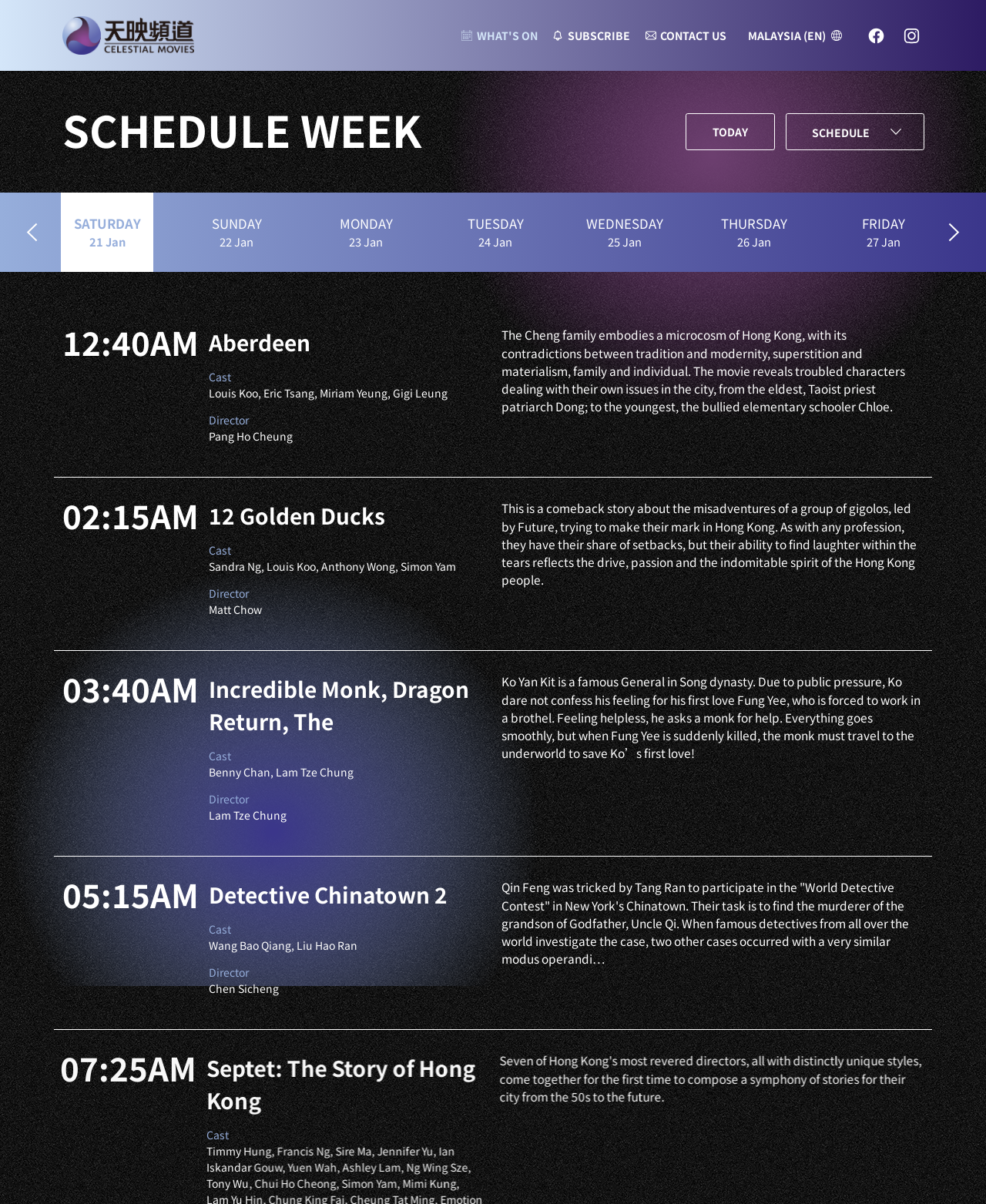What is the language of the webpage?
Craft a detailed and extensive response to the question.

The language of the webpage is English, as evident from the text and titles used throughout the webpage. Although the movies listed are Chinese, the webpage itself is in English.